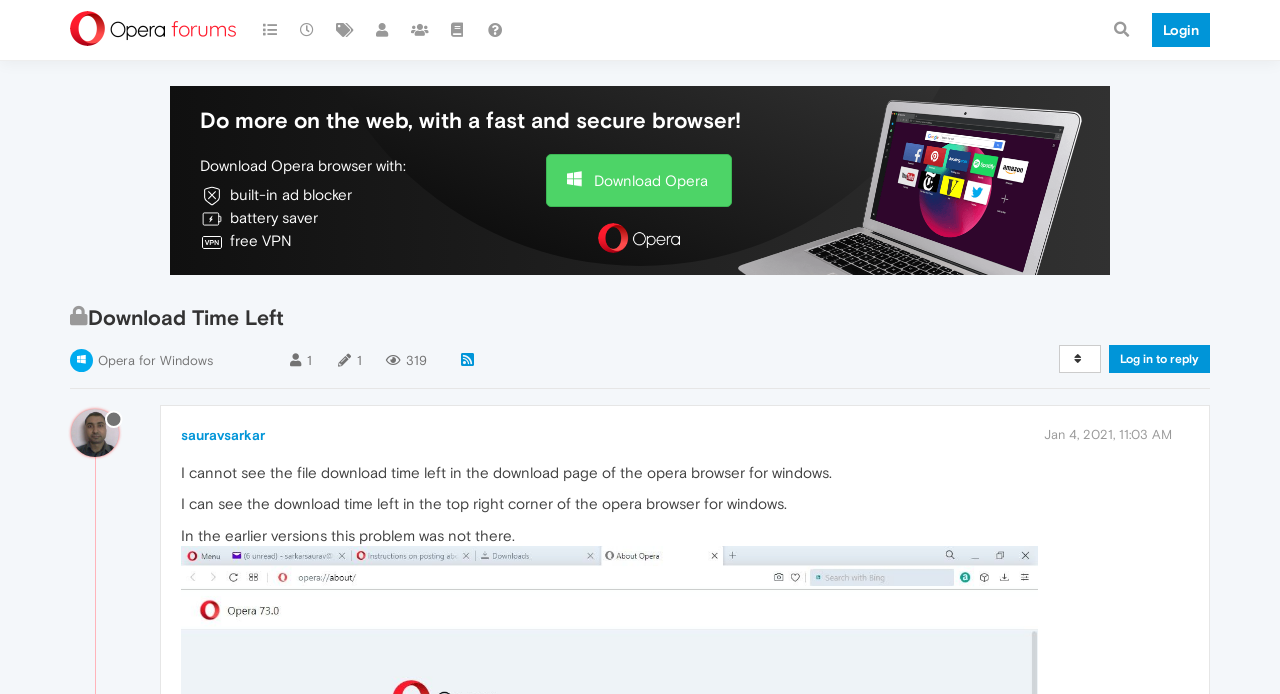Based on the description "title="Search"", find the bounding box of the specified UI element.

[0.86, 0.0, 0.892, 0.086]